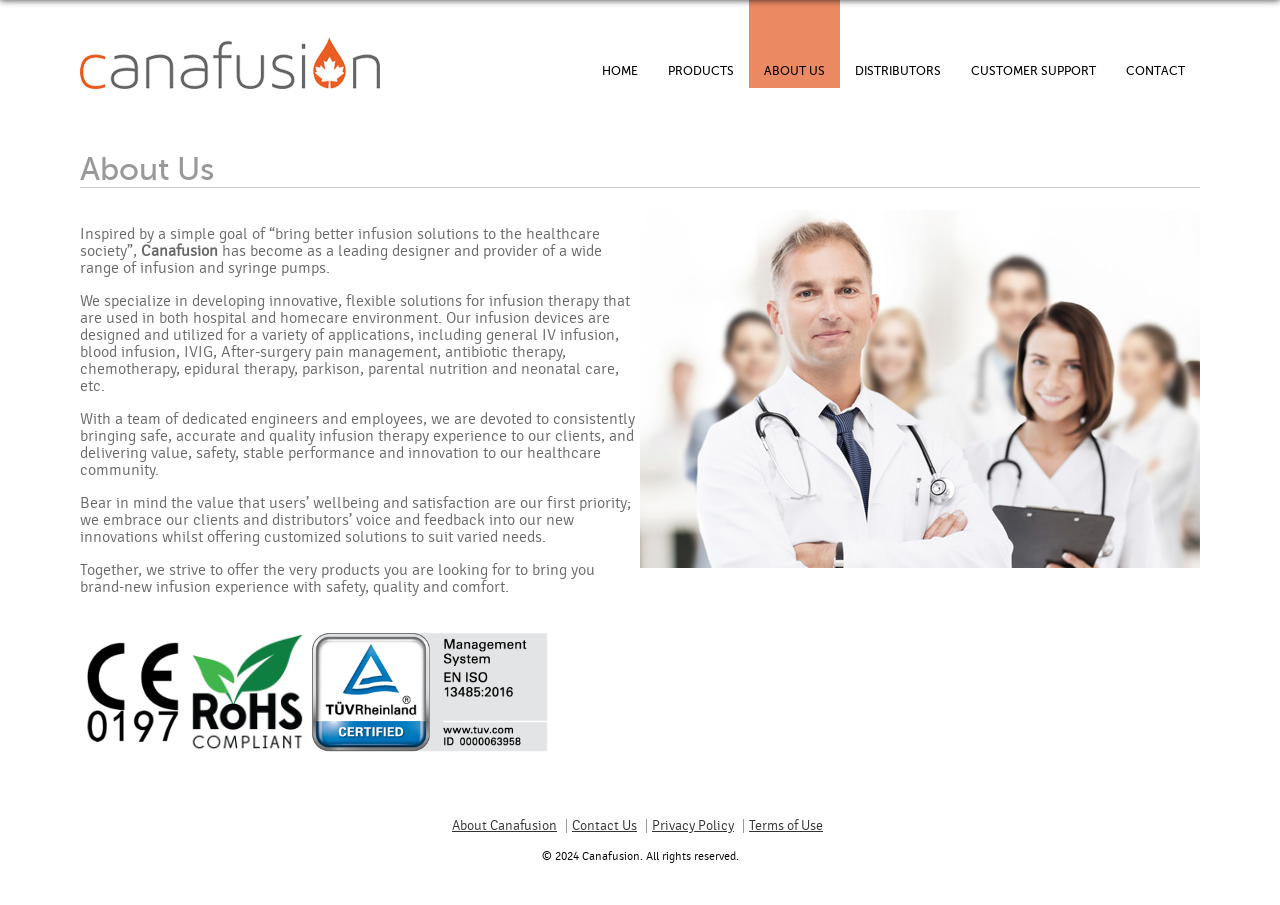Please locate the bounding box coordinates of the element that needs to be clicked to achieve the following instruction: "Click About Canafusion". The coordinates should be four float numbers between 0 and 1, i.e., [left, top, right, bottom].

[0.353, 0.905, 0.439, 0.921]